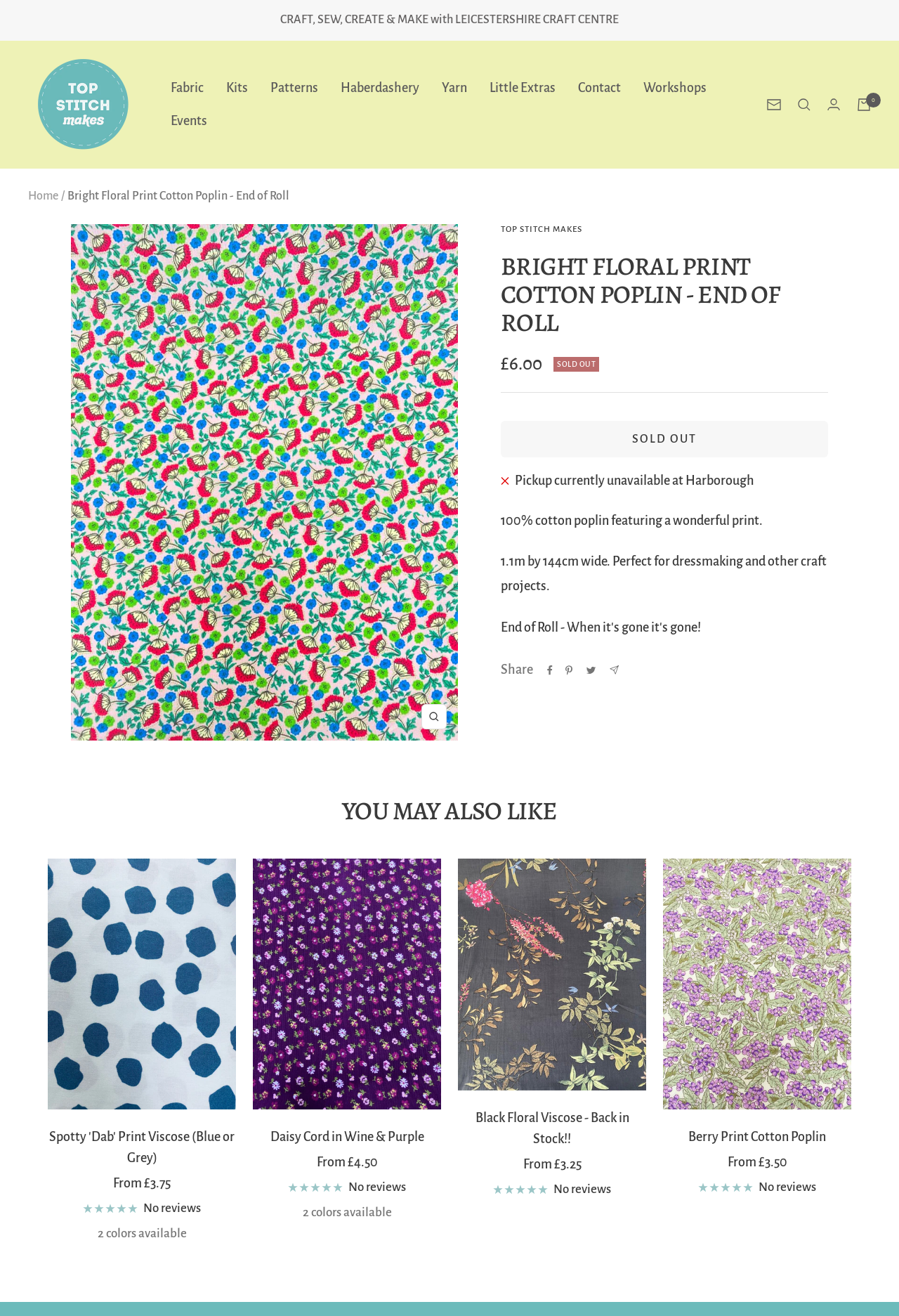Can you find the bounding box coordinates for the UI element given this description: "Berry Print Cotton Poplin"? Provide the coordinates as four float numbers between 0 and 1: [left, top, right, bottom].

[0.738, 0.856, 0.947, 0.872]